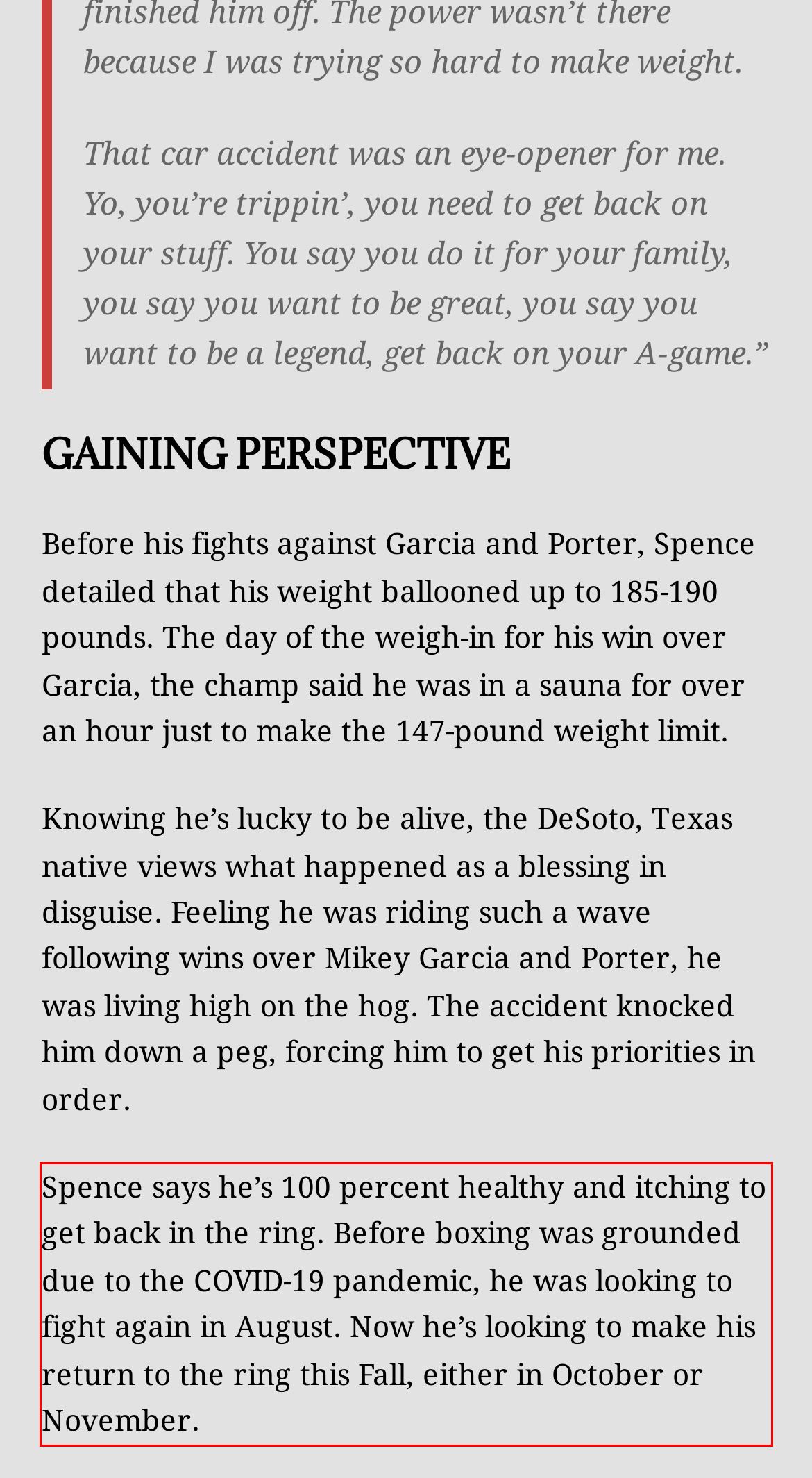Please identify and extract the text from the UI element that is surrounded by a red bounding box in the provided webpage screenshot.

Spence says he’s 100 percent healthy and itching to get back in the ring. Before boxing was grounded due to the COVID-19 pandemic, he was looking to fight again in August. Now he’s looking to make his return to the ring this Fall, either in October or November.